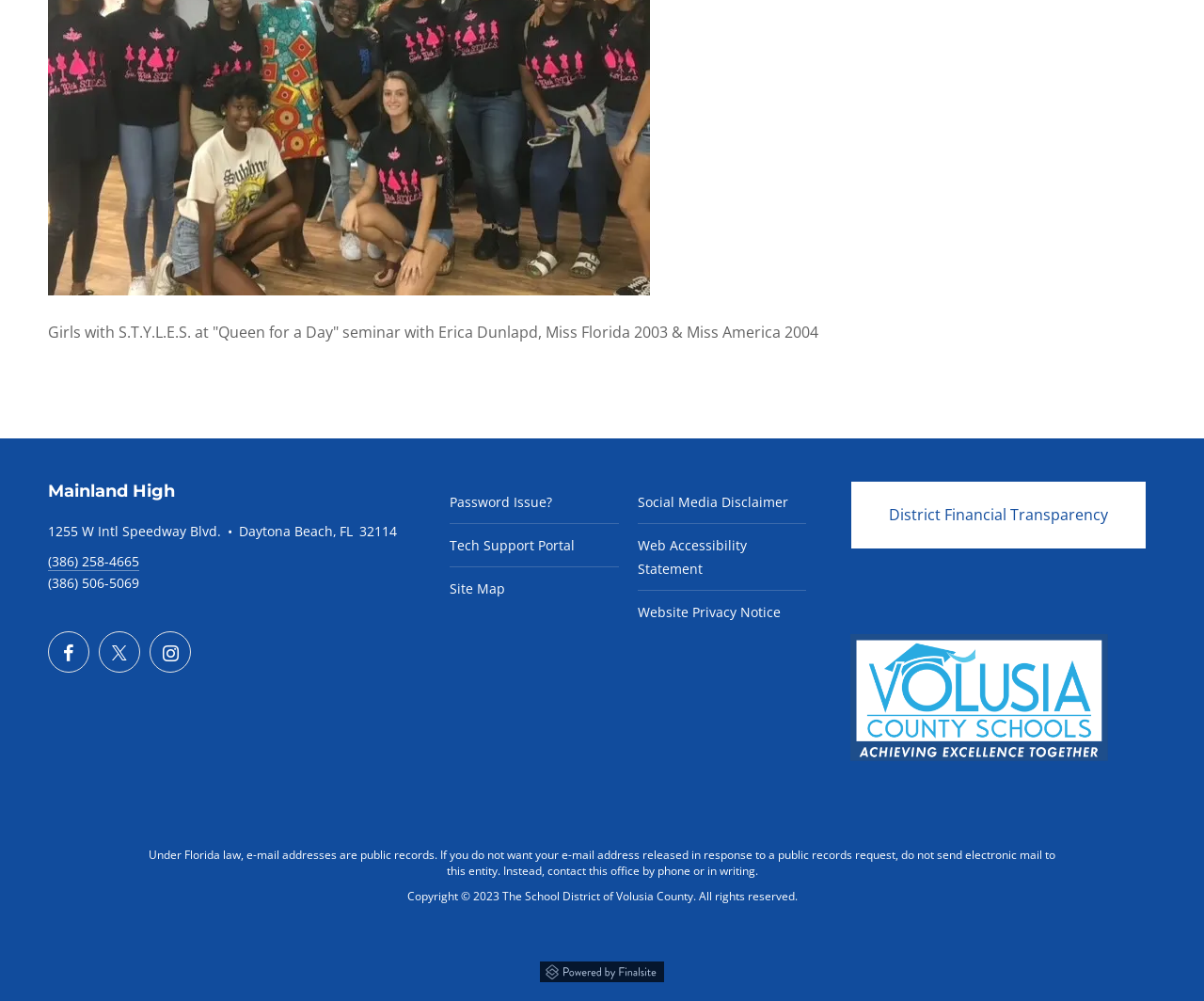Locate the bounding box coordinates of the clickable area needed to fulfill the instruction: "Report a password issue".

[0.374, 0.48, 0.459, 0.522]